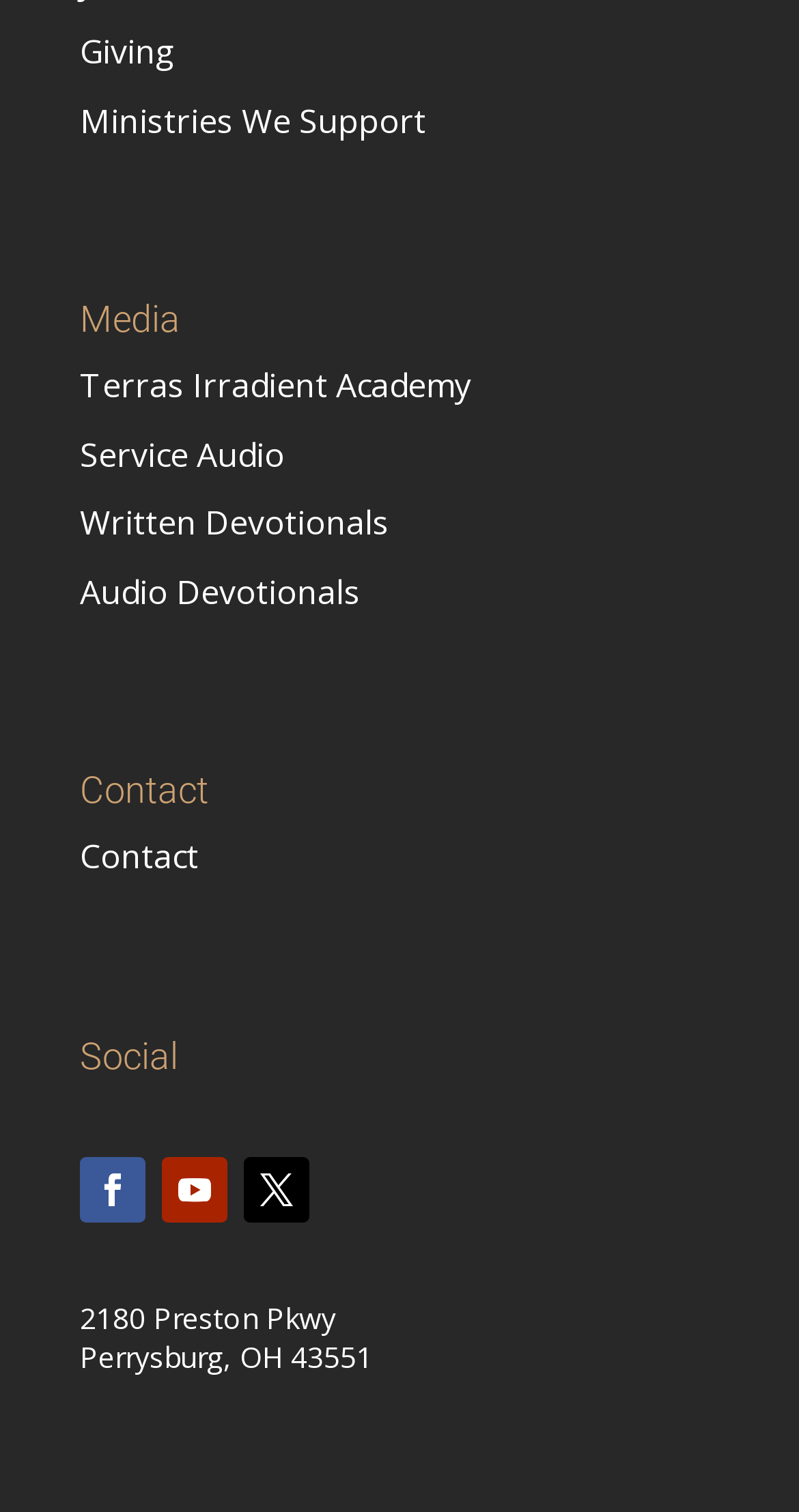Please identify the coordinates of the bounding box that should be clicked to fulfill this instruction: "Explore Media".

[0.1, 0.198, 0.9, 0.238]